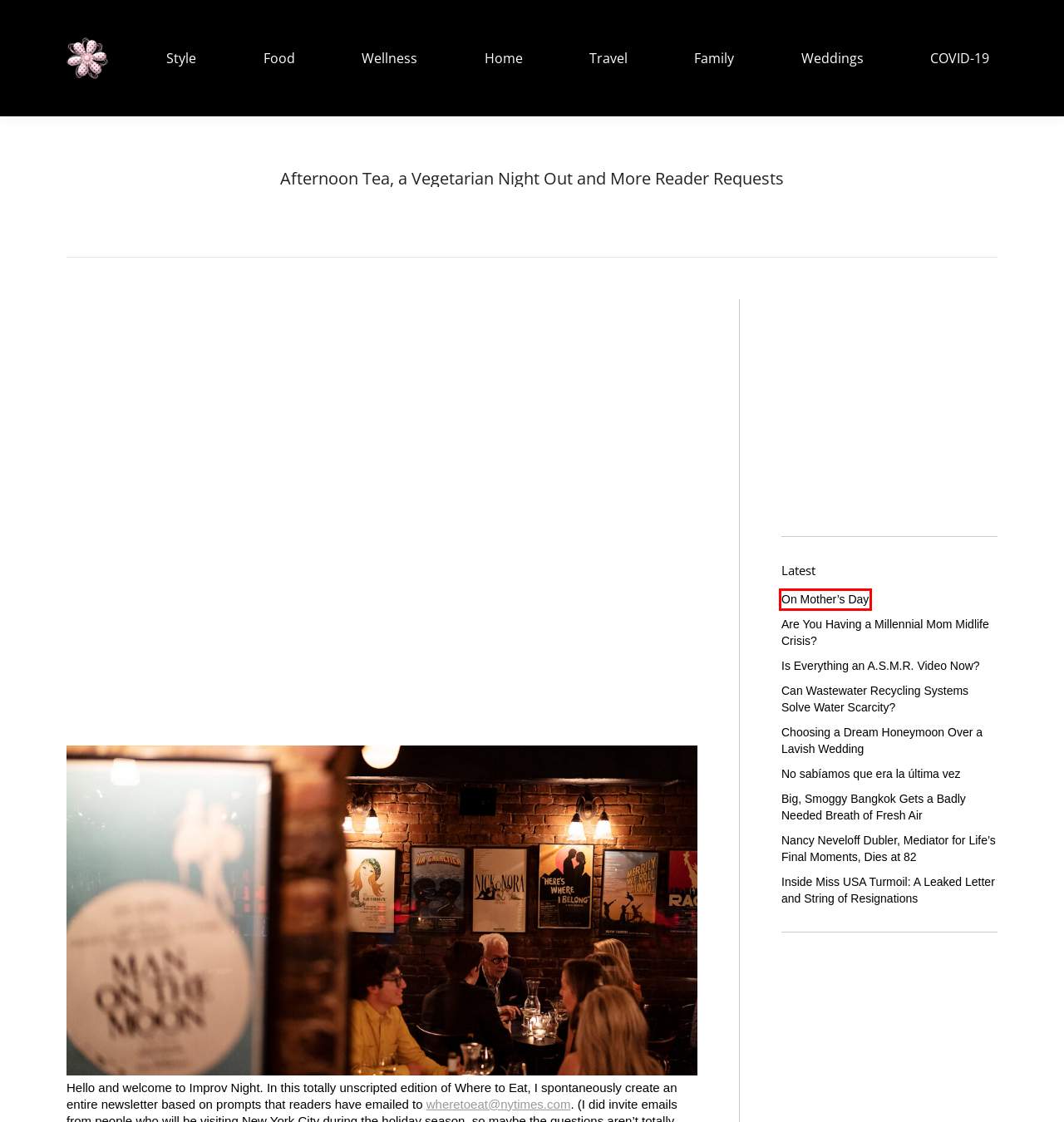You are provided with a screenshot of a webpage where a red rectangle bounding box surrounds an element. Choose the description that best matches the new webpage after clicking the element in the red bounding box. Here are the choices:
A. No sabíamos que era la última vez – Style and beauty
B. Big, Smoggy Bangkok Gets a Badly Needed Breath of Fresh Air – Style and beauty
C. Are You Having a Millennial Mom Midlife Crisis? – Style and beauty
D. Coronavirus (COVID-19) Live Stats – Style and beauty
E. Weddings – Style and beauty
F. Style – Style and beauty
G. On Mother’s Day – Style and beauty
H. Home – Style and beauty

G